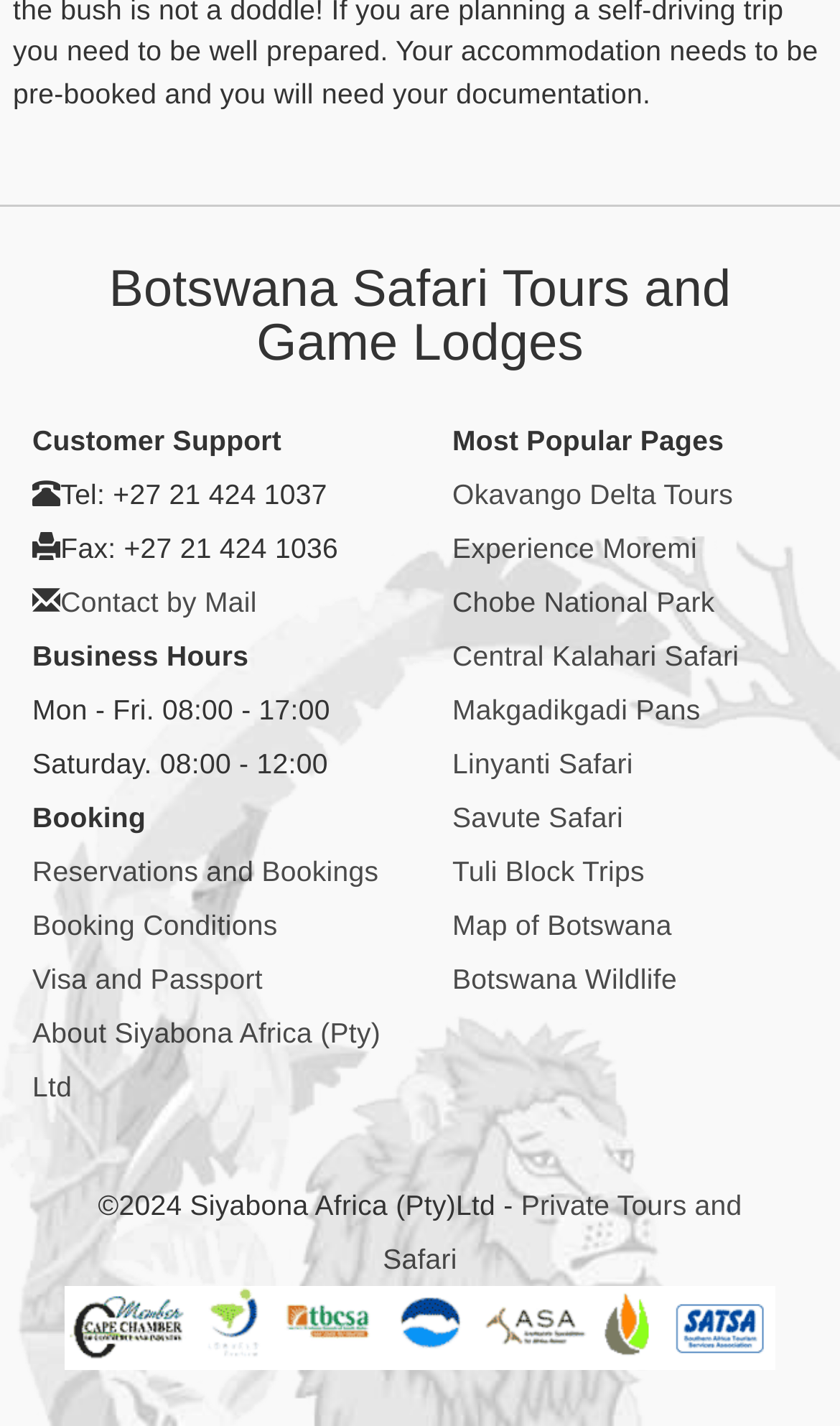Please mark the bounding box coordinates of the area that should be clicked to carry out the instruction: "Learn about Botswana Wildlife".

[0.538, 0.675, 0.806, 0.697]